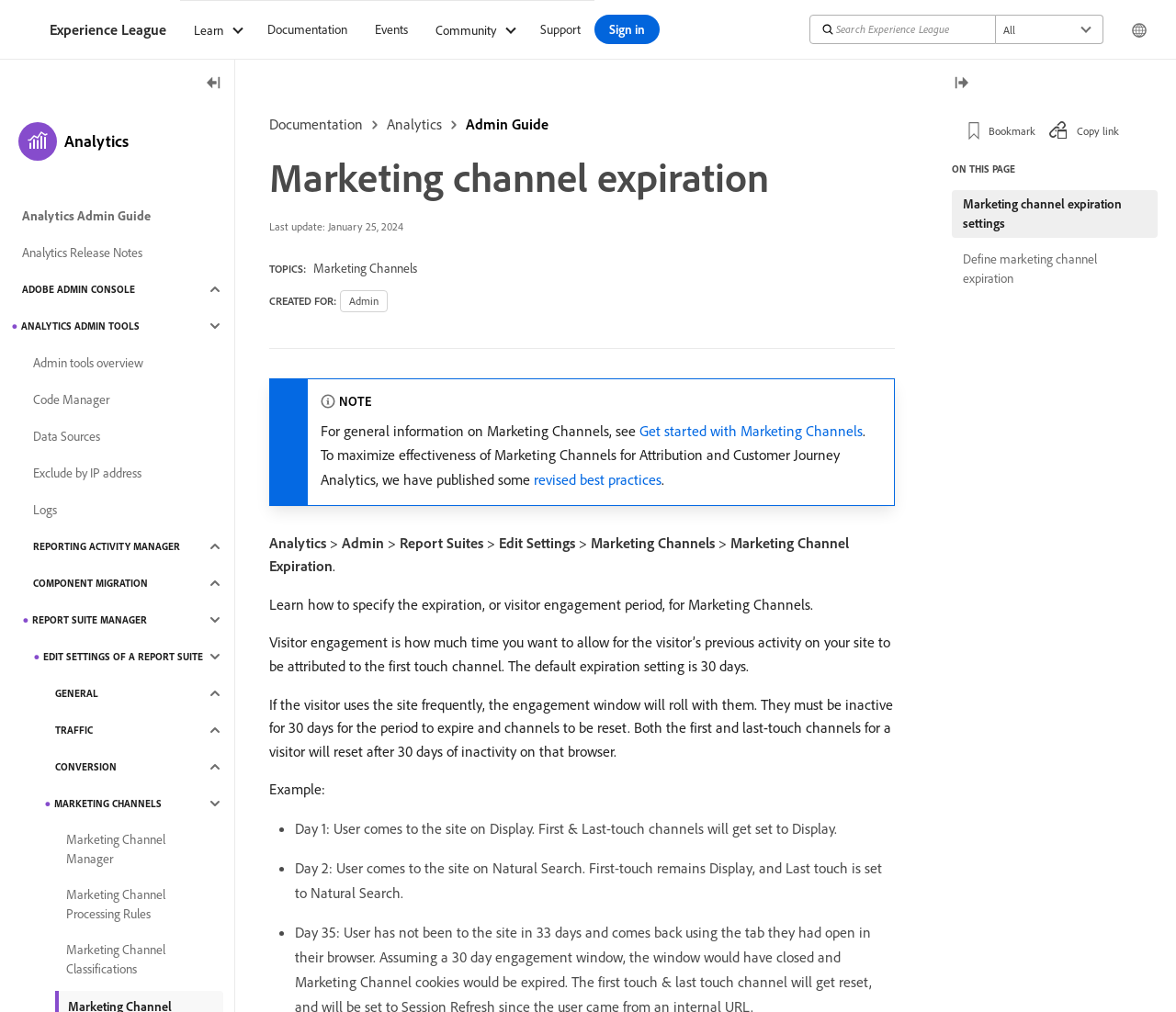Identify the bounding box coordinates of the area you need to click to perform the following instruction: "Click the 'Learn' button".

[0.153, 0.0, 0.216, 0.058]